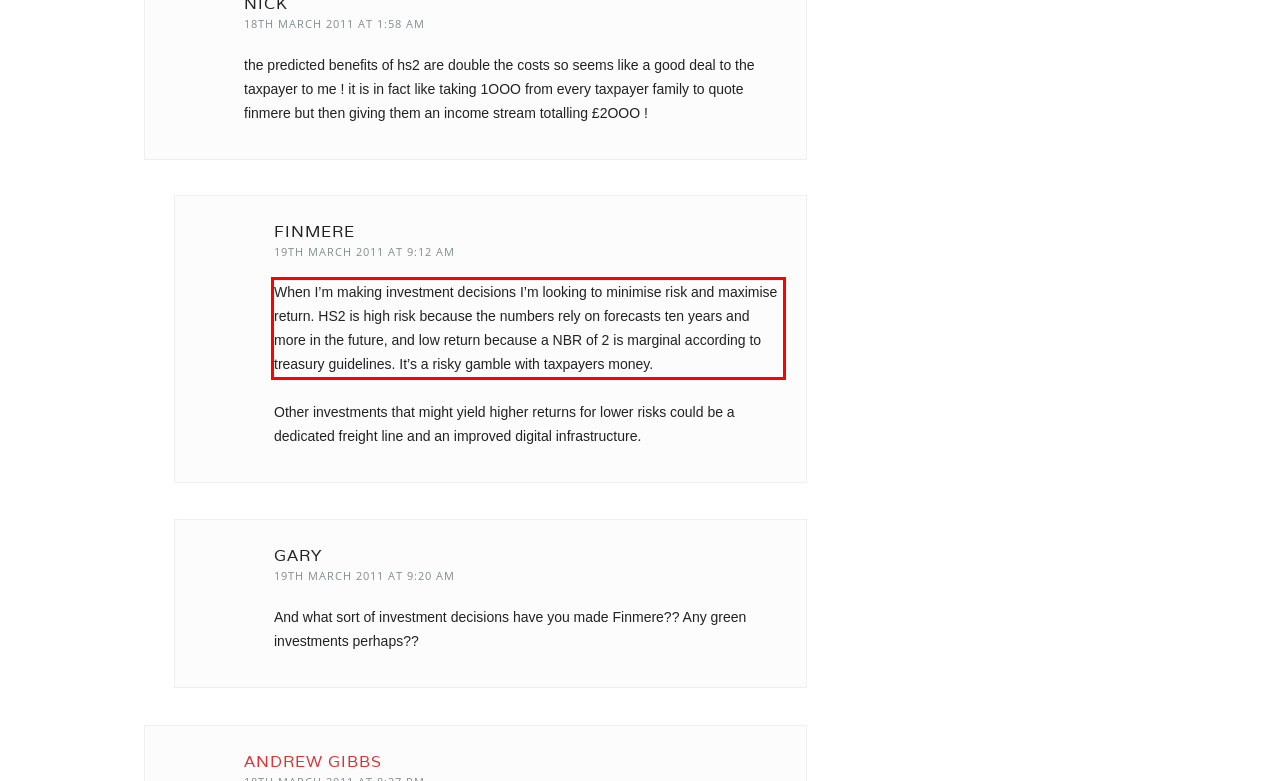Observe the screenshot of the webpage, locate the red bounding box, and extract the text content within it.

When I’m making investment decisions I’m looking to minimise risk and maximise return. HS2 is high risk because the numbers rely on forecasts ten years and more in the future, and low return because a NBR of 2 is marginal according to treasury guidelines. It’s a risky gamble with taxpayers money.